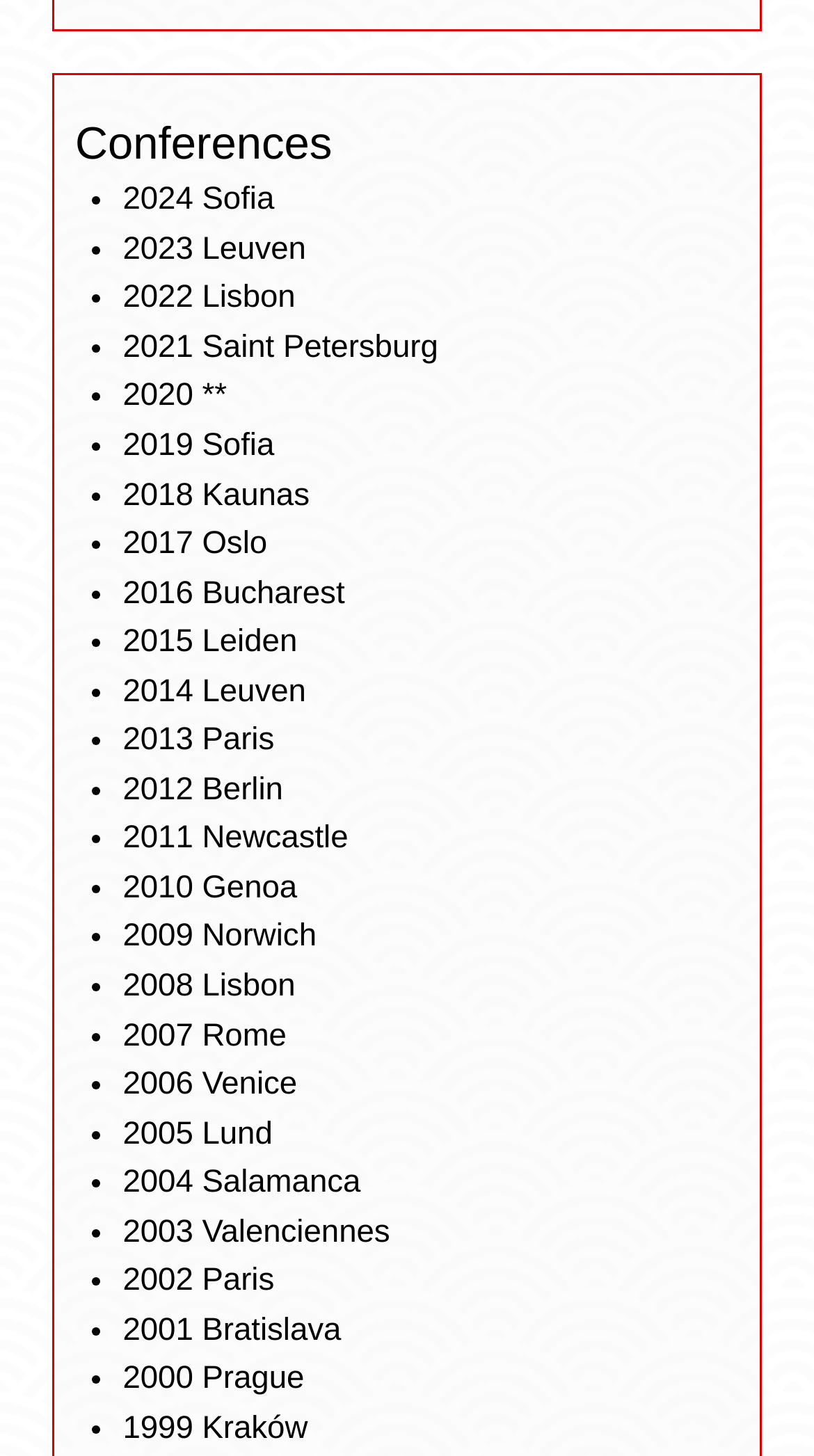What is the location of the 2024 conference?
Please give a detailed and elaborate answer to the question.

I looked at the list of conferences and found the link '2024 Sofia', which indicates that the 2024 conference is located in Sofia.